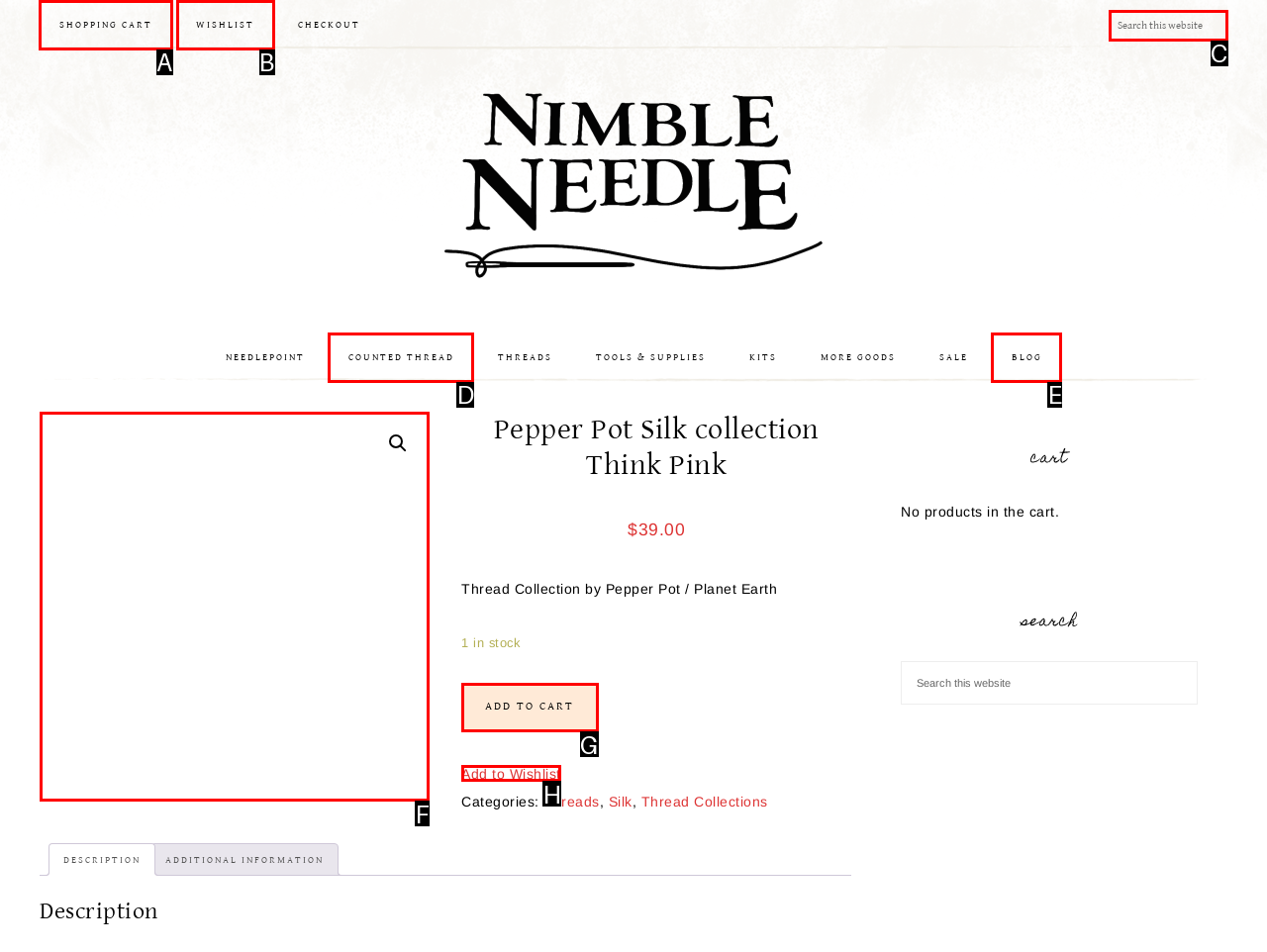Identify the appropriate choice to fulfill this task: Go to shopping cart
Respond with the letter corresponding to the correct option.

A